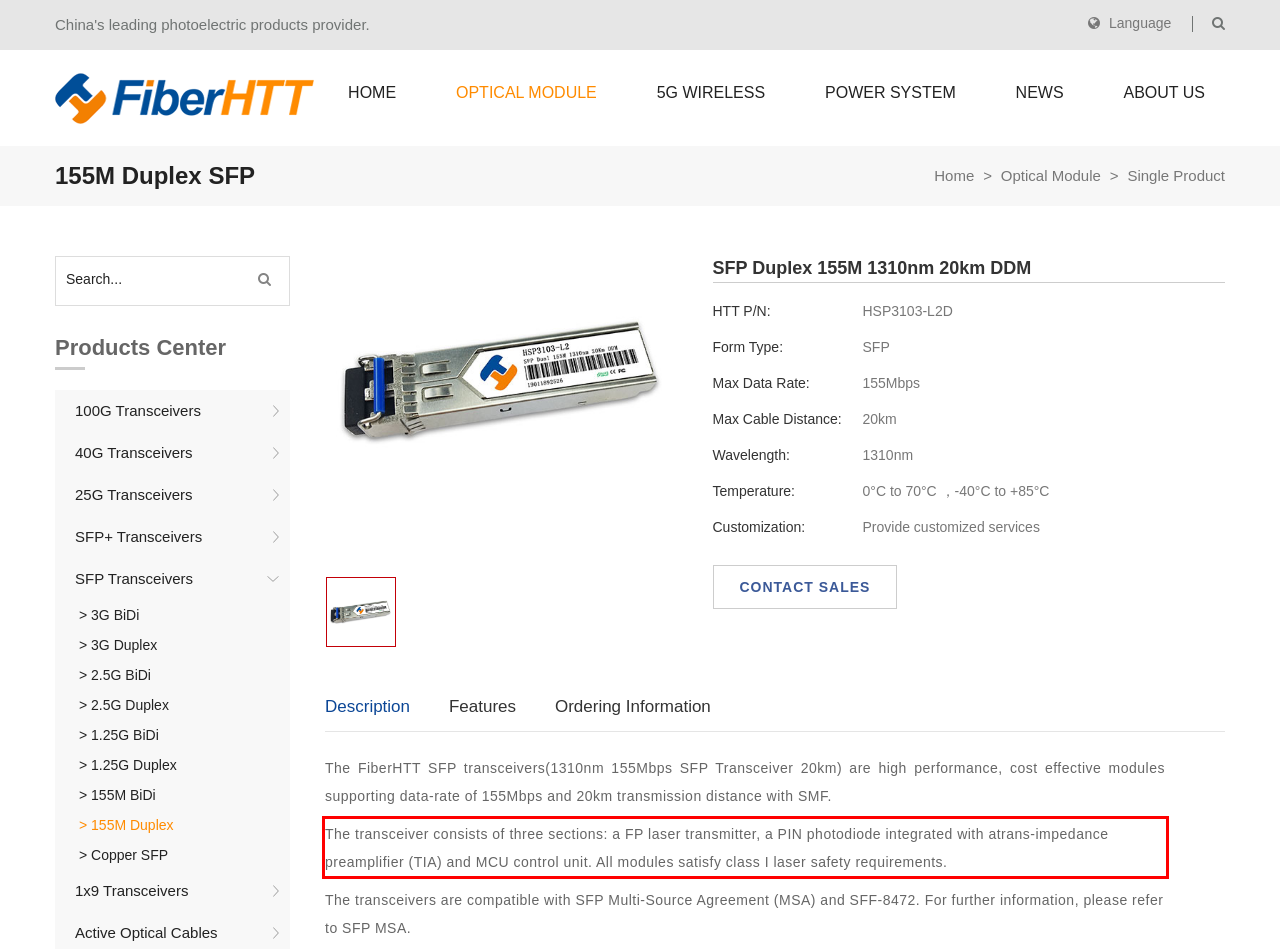Using the provided screenshot, read and generate the text content within the red-bordered area.

The transceiver consists of three sections: a FP laser transmitter, a PIN photodiode integrated with atrans-impedance preamplifier (TIA) and MCU control unit. All modules satisfy class I laser safety requirements.